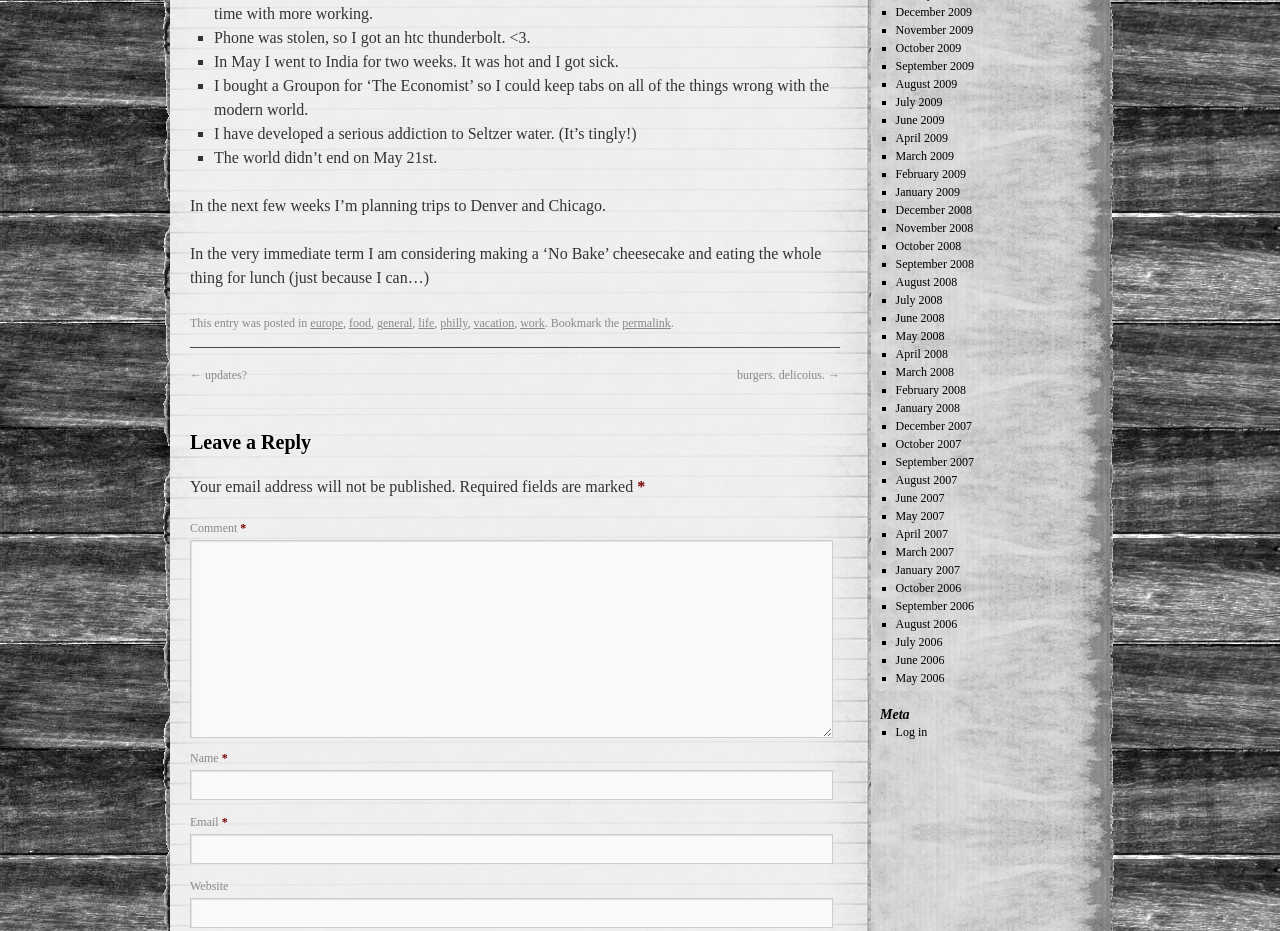Locate the bounding box coordinates of the UI element described by: "parent_node: Name * name="author"". Provide the coordinates as four float numbers between 0 and 1, formatted as [left, top, right, bottom].

[0.148, 0.827, 0.651, 0.86]